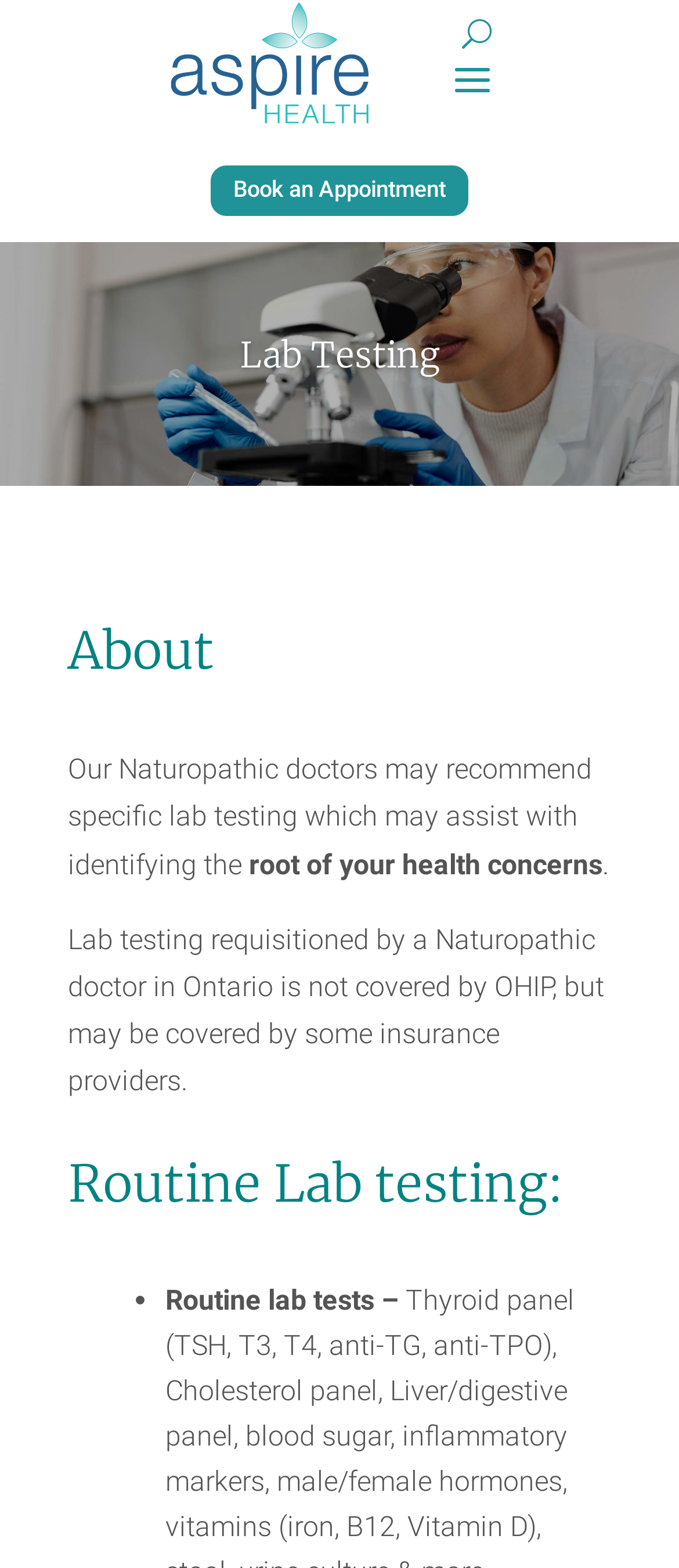Answer this question in one word or a short phrase: What can be done on this webpage?

Book an appointment